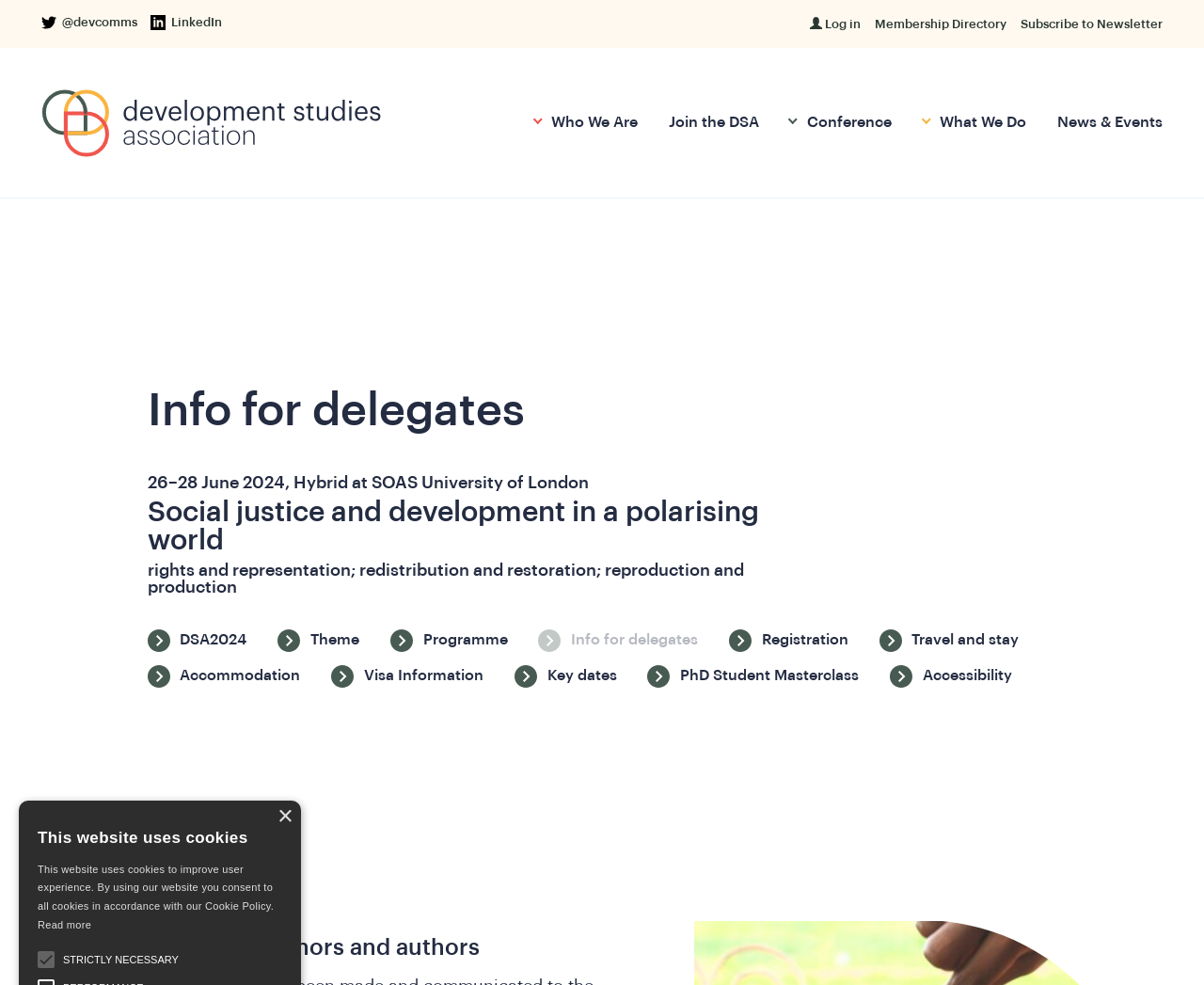Extract the bounding box coordinates of the UI element described: "parent_node: Search name="s"". Provide the coordinates in the format [left, top, right, bottom] with values ranging from 0 to 1.

None